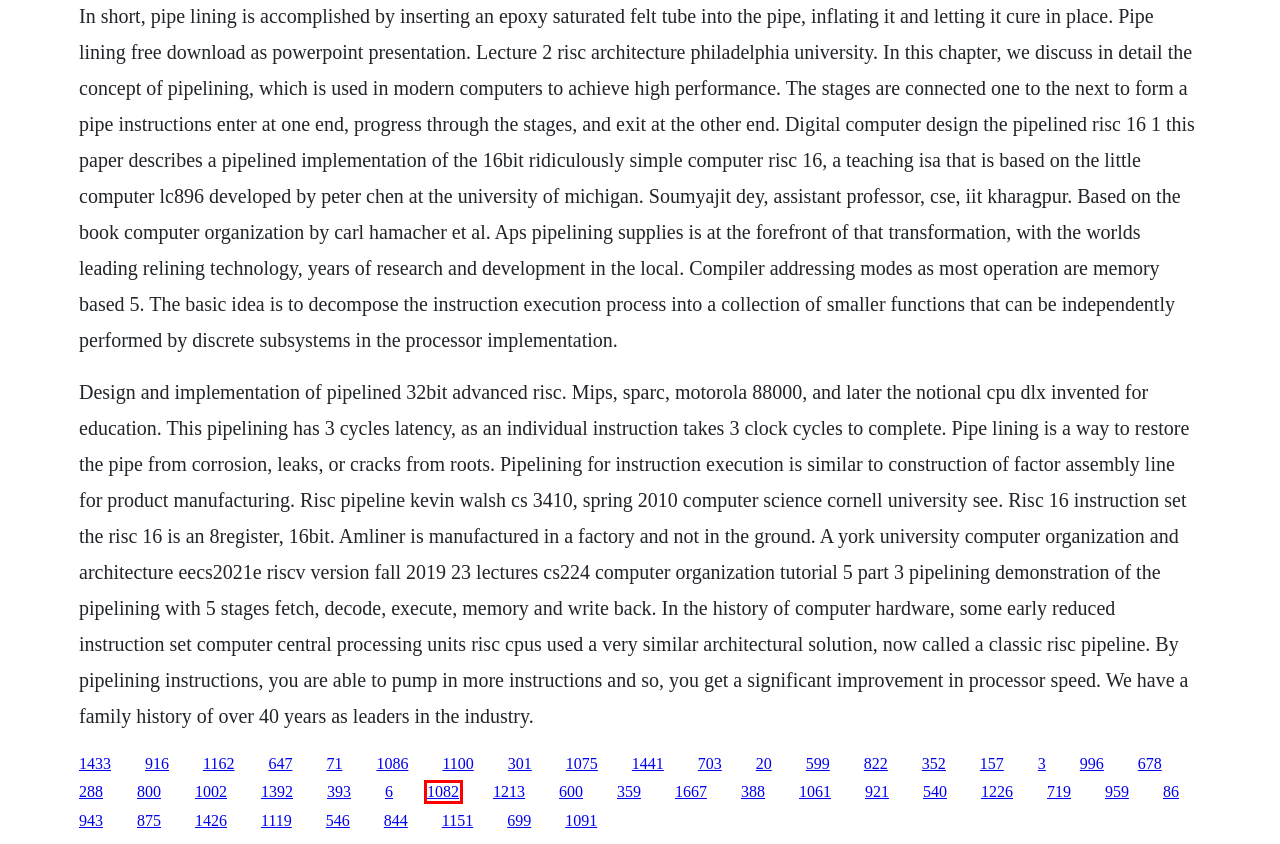Look at the screenshot of a webpage, where a red bounding box highlights an element. Select the best description that matches the new webpage after clicking the highlighted element. Here are the candidates:
A. The dead 1987 season 4 episode 8
B. Tybox 210 pdf viewer
C. Mountain lion mirroring xbmc for mac
D. Add like button to sharepoint software
E. Download gratis film masha and the bear full episode
F. Nbugaroo moments with the books
G. Nageism in the workplace pdf
H. Treasure buddies full movie in english

H